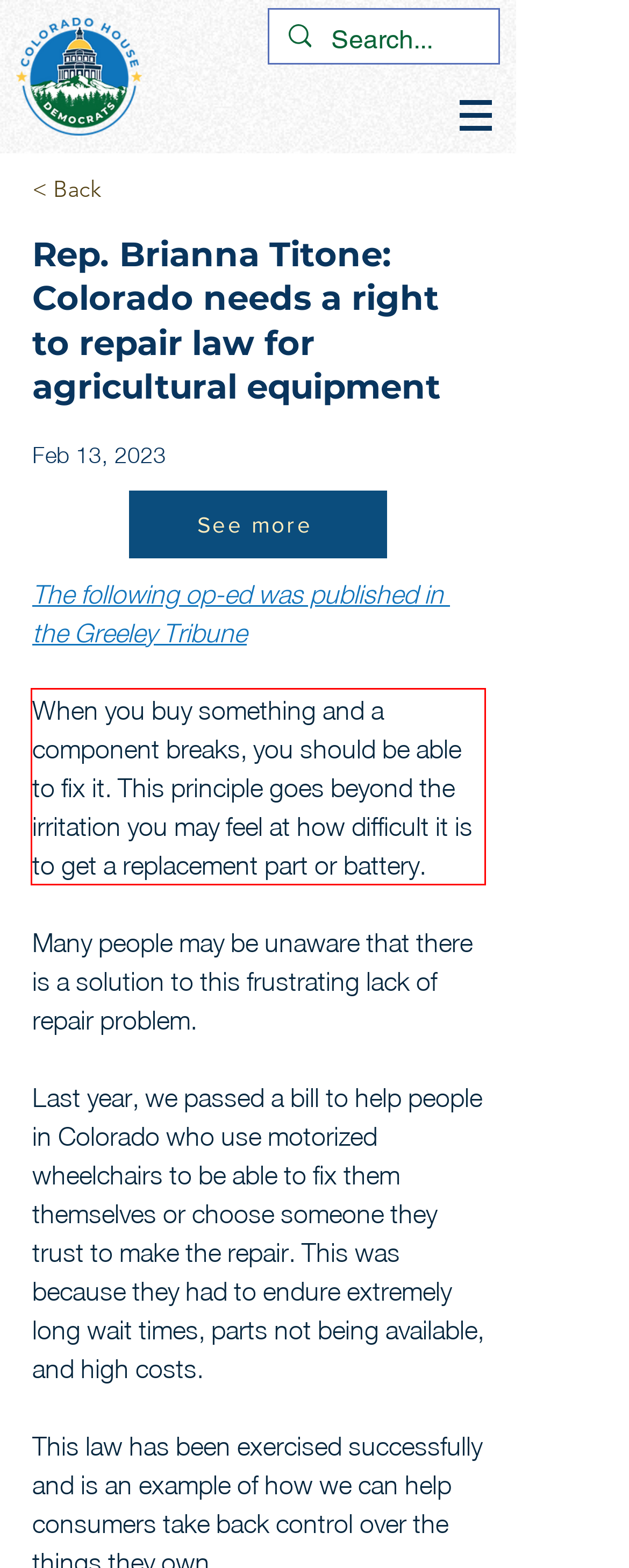Please identify the text within the red rectangular bounding box in the provided webpage screenshot.

When you buy something and a component breaks, you should be able to fix it. This principle goes beyond the irritation you may feel at how difficult it is to get a replacement part or battery.